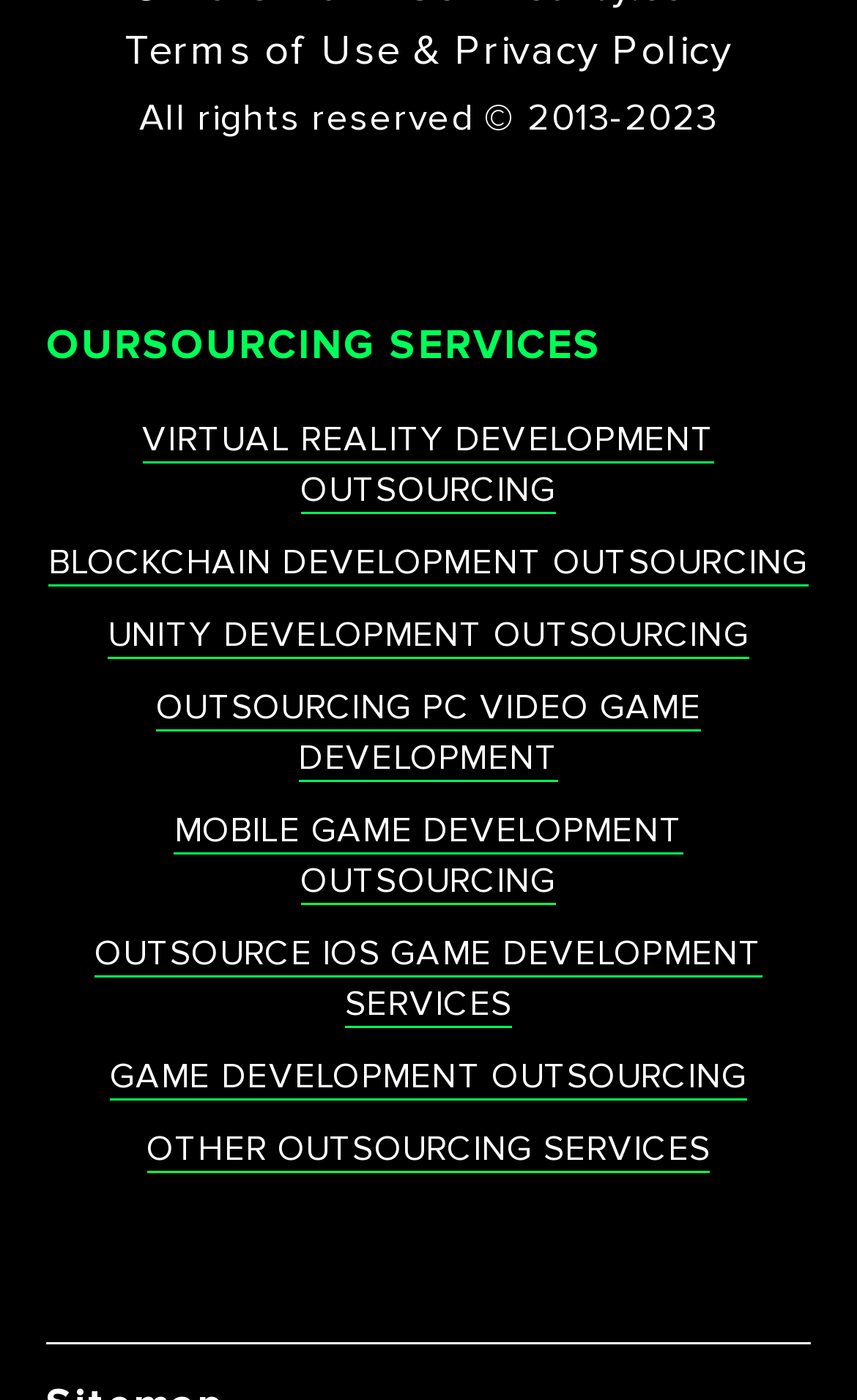What is the company's copyright year range?
Respond with a short answer, either a single word or a phrase, based on the image.

2013-2023